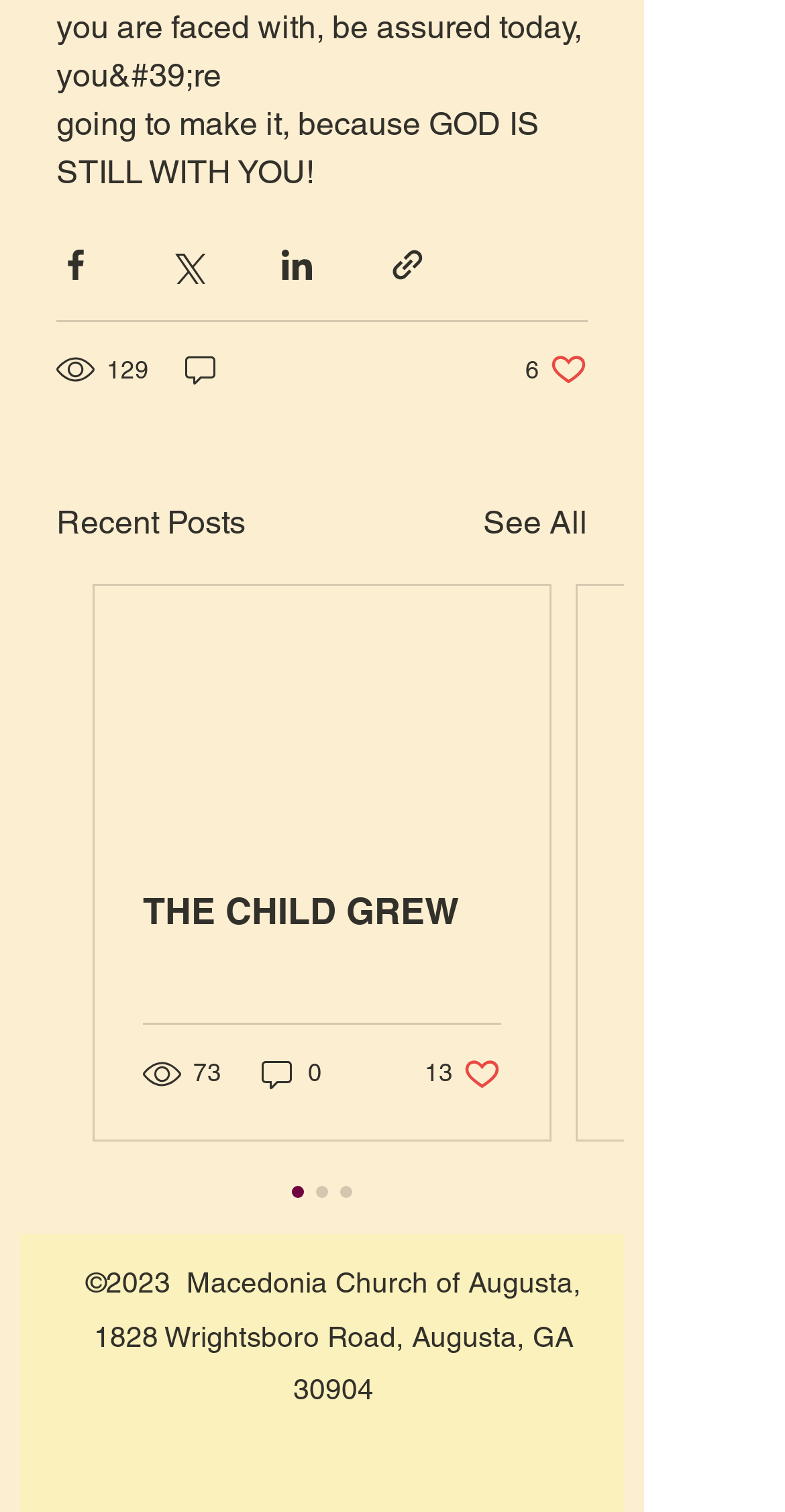What is the address of Macedonia Church of Augusta?
From the details in the image, answer the question comprehensively.

I read the text 'Macedonia Church of Augusta, 1828 Wrightsboro Road, Augusta, GA 30904' which is located at the bottom of the webpage, providing the address of the church.